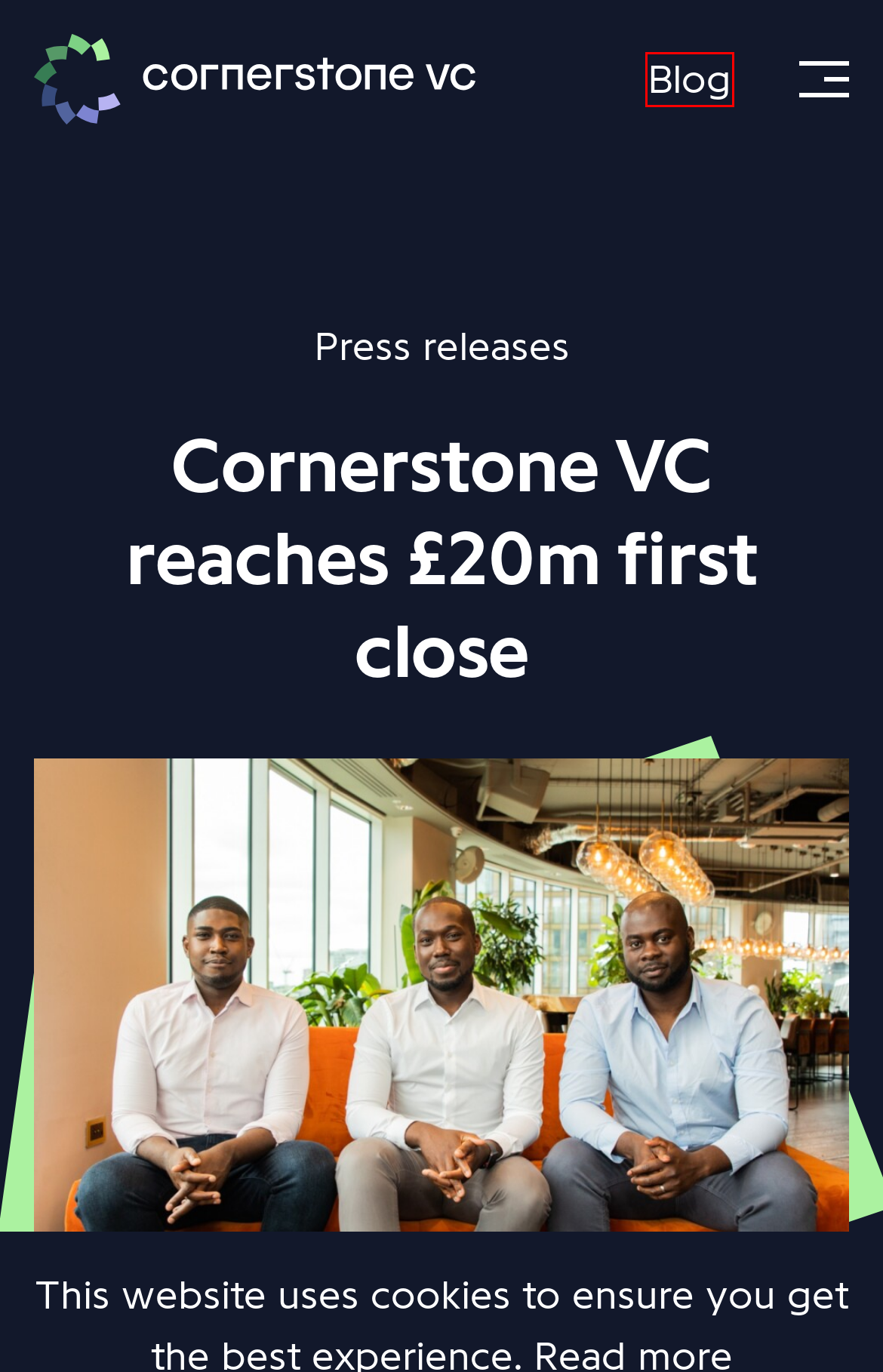A screenshot of a webpage is given, featuring a red bounding box around a UI element. Please choose the webpage description that best aligns with the new webpage after clicking the element in the bounding box. These are the descriptions:
A. Blog - Cornerstone VC
B. Our approach - Cornerstone VC
C. Cornerstone VC | Portfolio
D. Cornerstone VC
E. Pitch - Cornerstone VC
F. Rodney Appiah - Cornerstone VC
G. Jobs | Cornerstone VC Job Board
H. Award-winning graphic & web design company in Chelsea, West London - Richard Chapman Studio

A